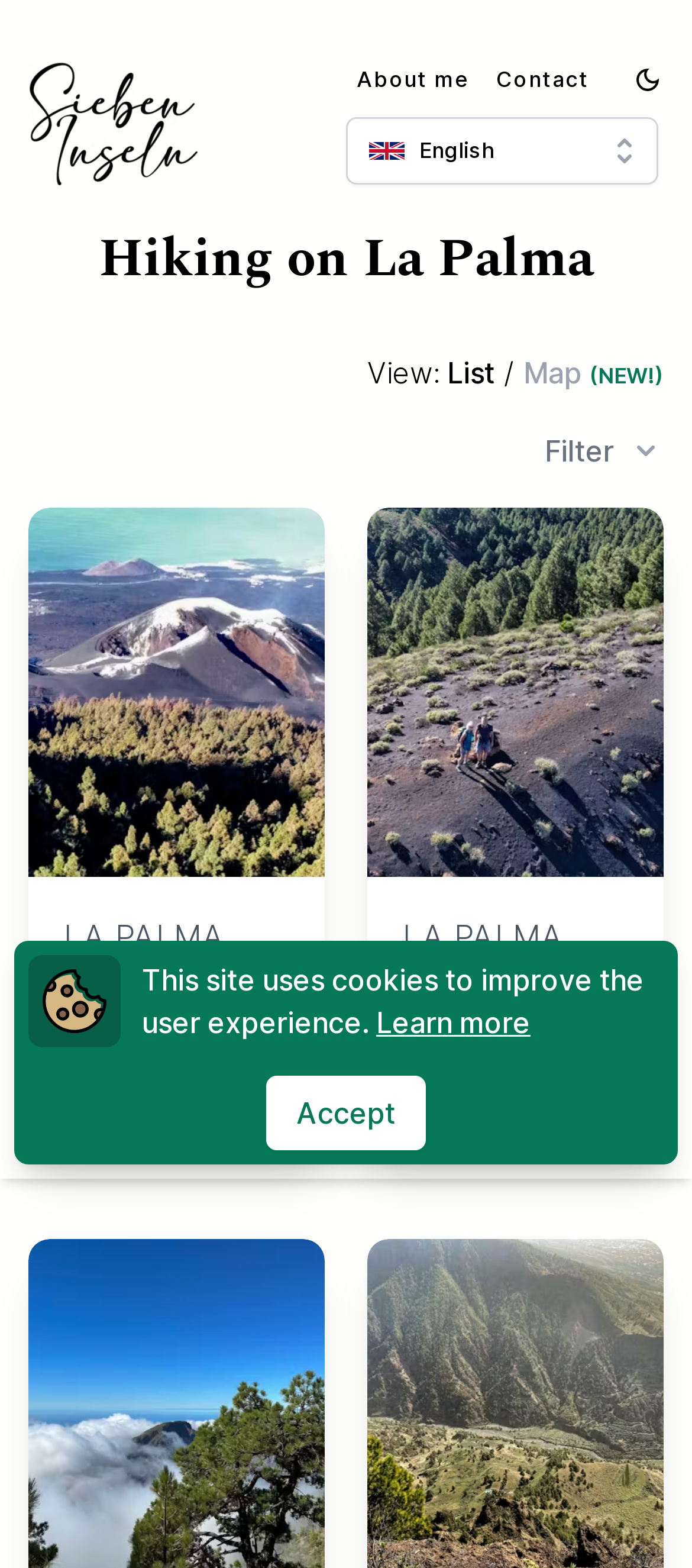Please mark the clickable region by giving the bounding box coordinates needed to complete this instruction: "Click on the news link".

None